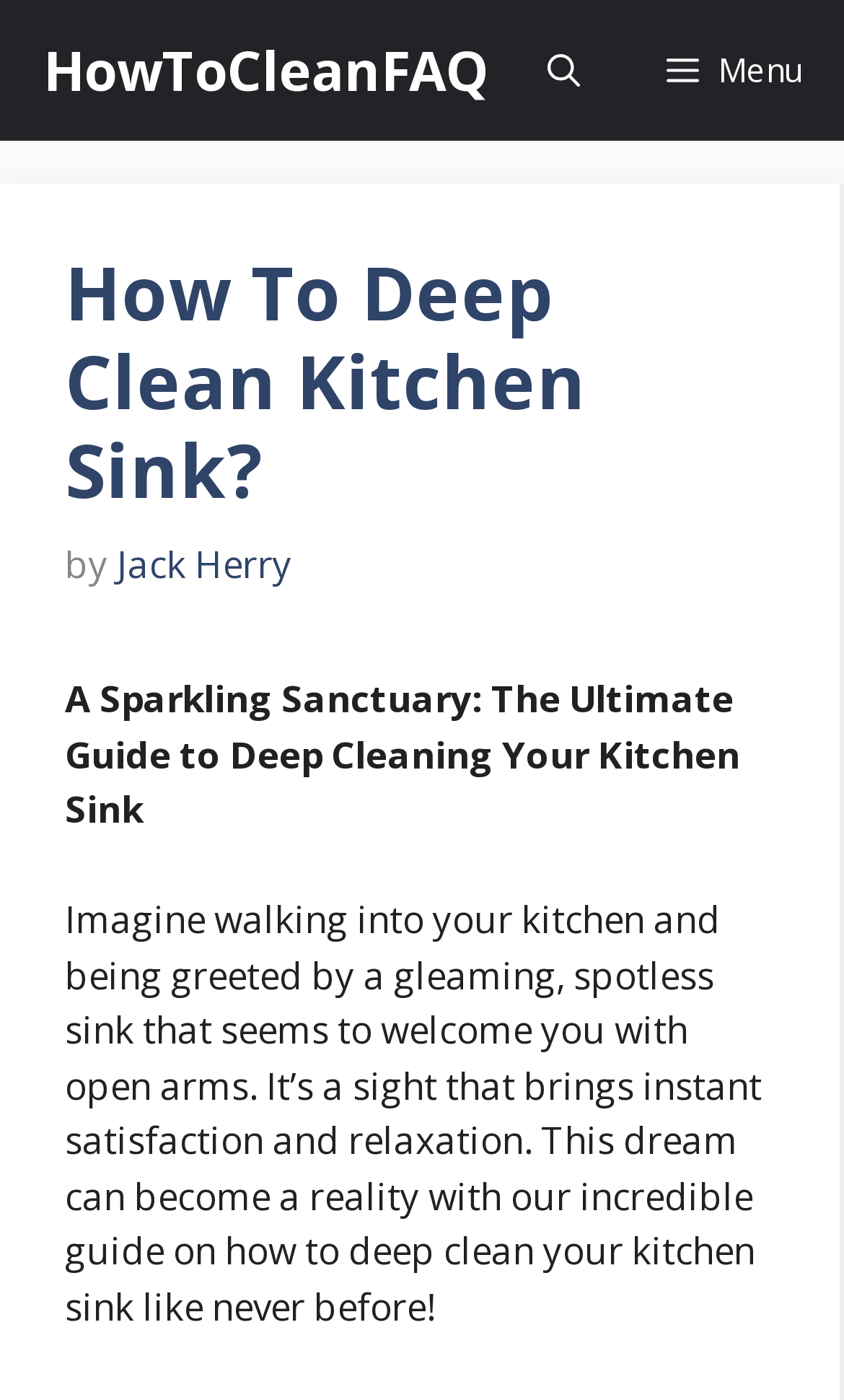Extract the bounding box coordinates for the HTML element that matches this description: "HowToCleanFAQ". The coordinates should be four float numbers between 0 and 1, i.e., [left, top, right, bottom].

[0.051, 0.0, 0.577, 0.101]